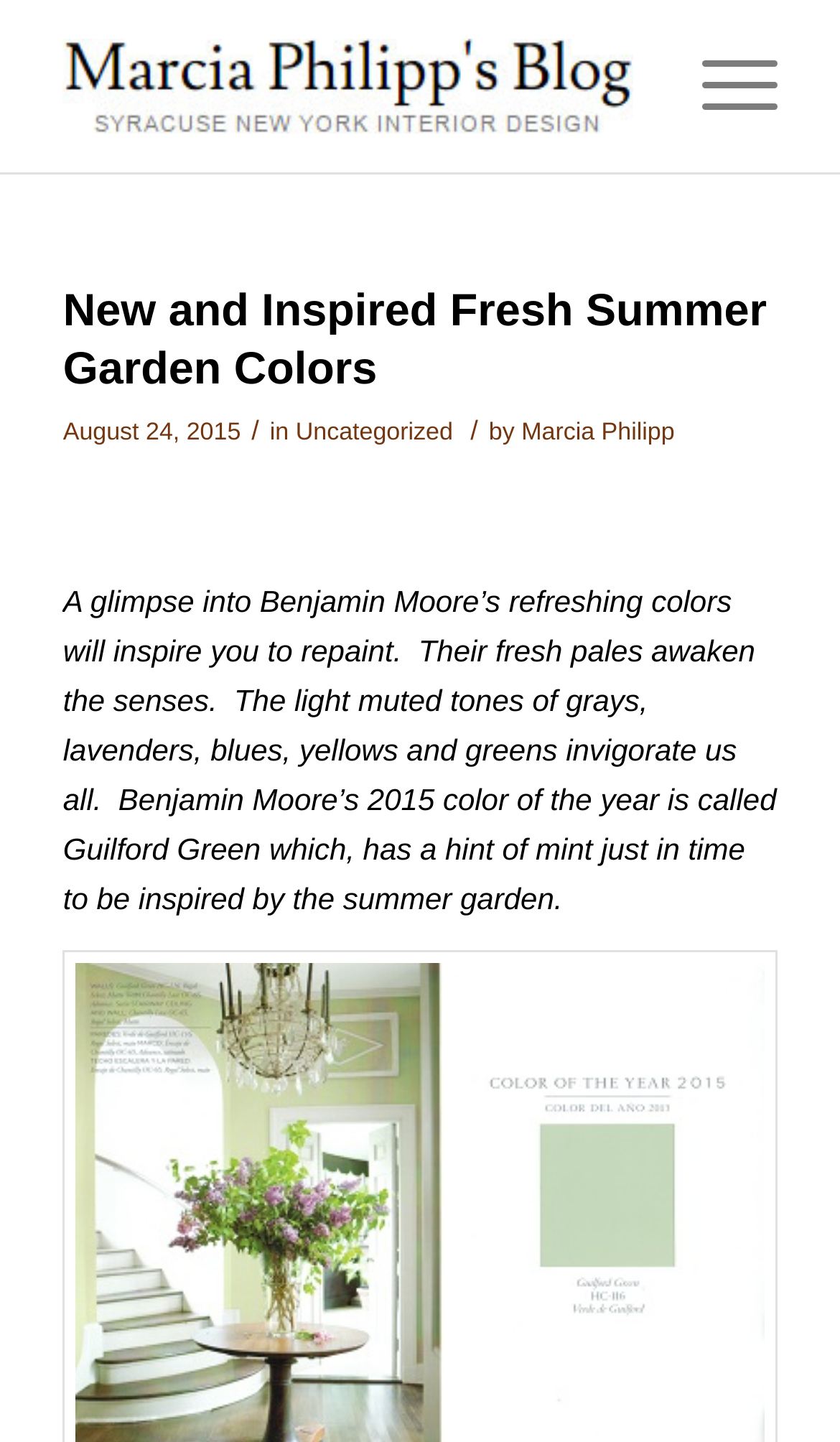Refer to the image and provide an in-depth answer to the question: 
What is the category of the blog post?

The category of the blog post can be found below the title of the blog post, where it says 'in Uncategorized'.